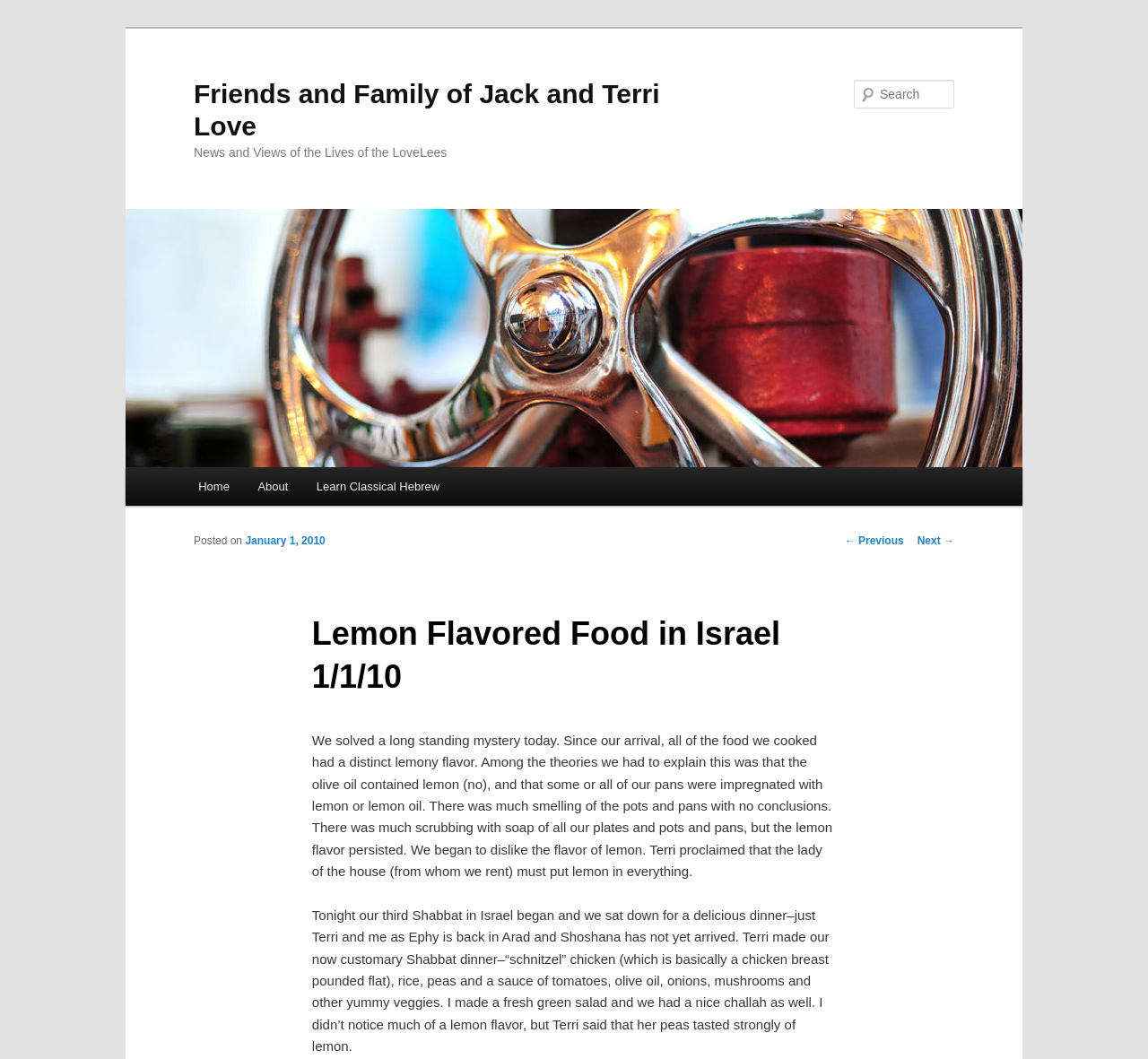Please identify the bounding box coordinates of the element's region that should be clicked to execute the following instruction: "Search for something". The bounding box coordinates must be four float numbers between 0 and 1, i.e., [left, top, right, bottom].

[0.744, 0.075, 0.831, 0.102]